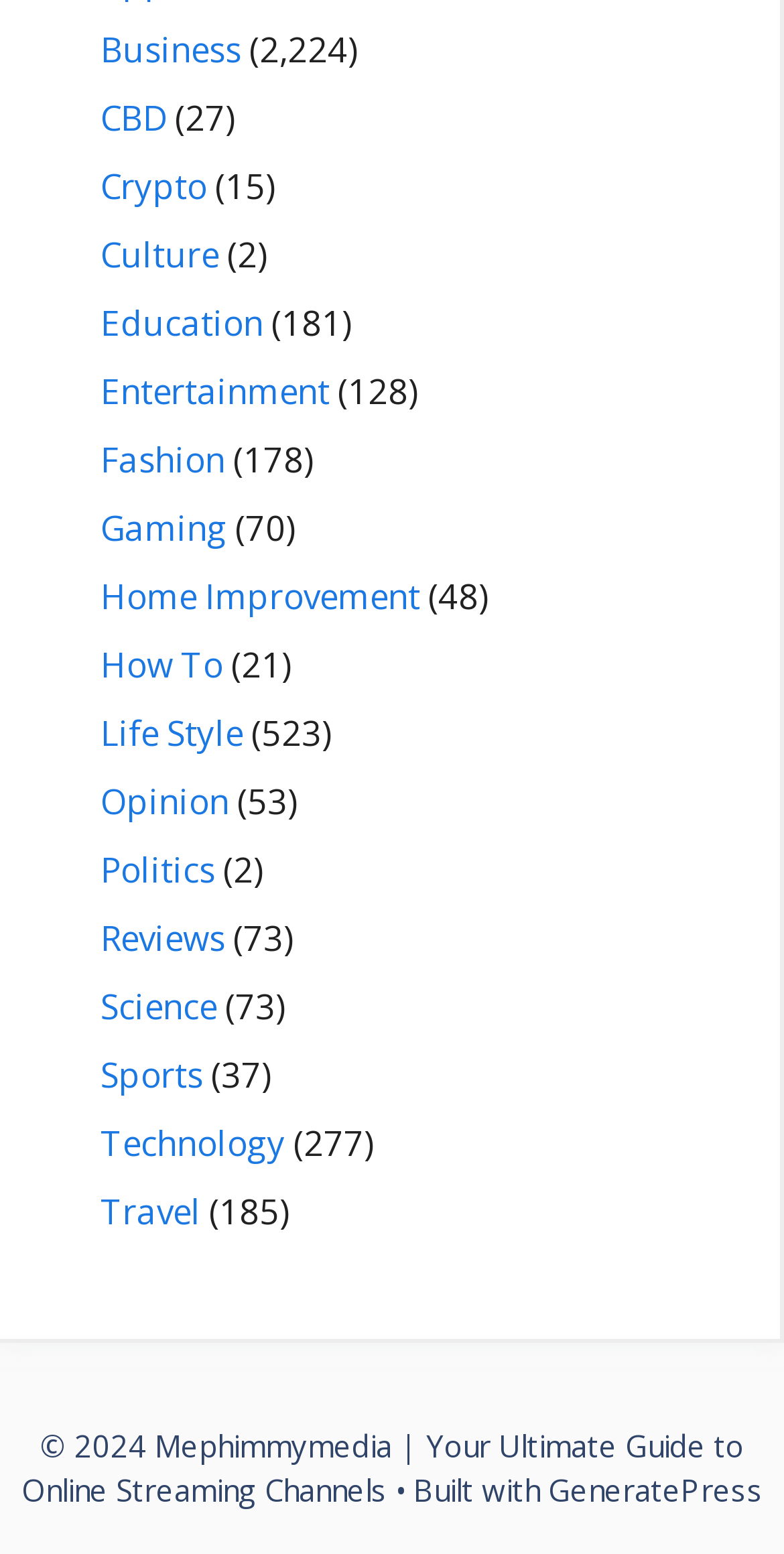Determine the bounding box coordinates of the clickable region to execute the instruction: "Click on Business". The coordinates should be four float numbers between 0 and 1, denoted as [left, top, right, bottom].

[0.128, 0.017, 0.308, 0.047]